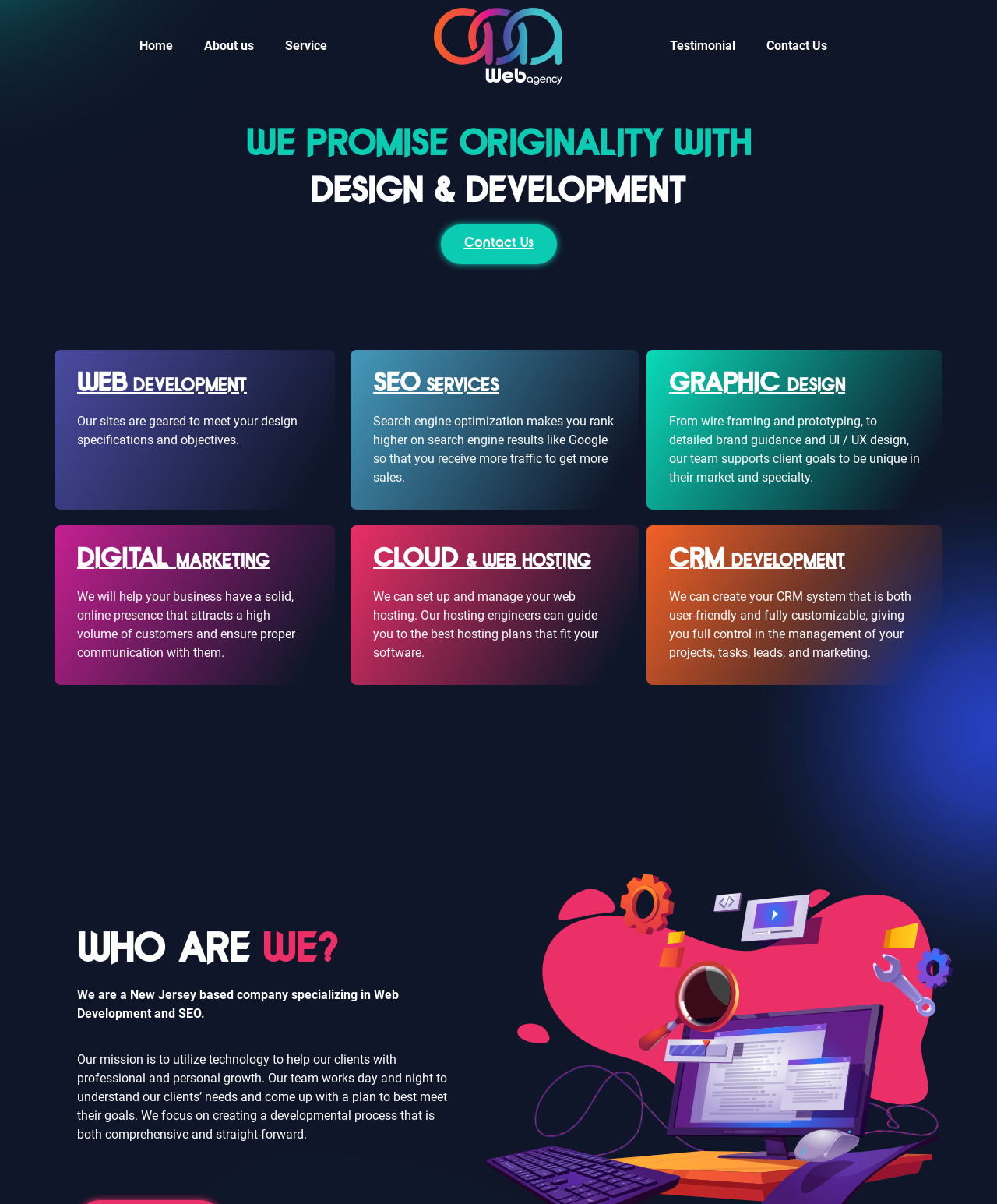What is the company's mission?
Give a single word or phrase as your answer by examining the image.

To utilize technology for clients' growth